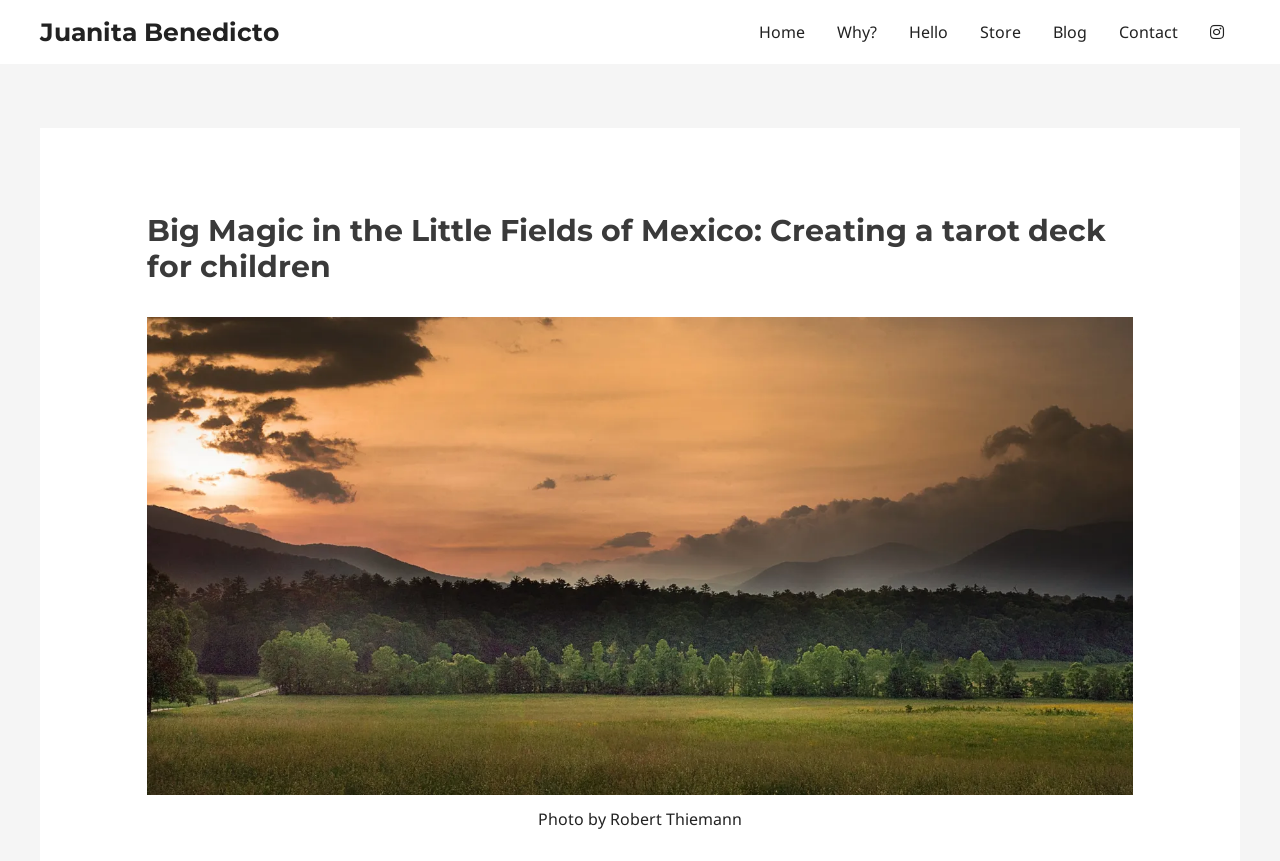Could you locate the bounding box coordinates for the section that should be clicked to accomplish this task: "View the author's profile".

[0.031, 0.02, 0.218, 0.055]